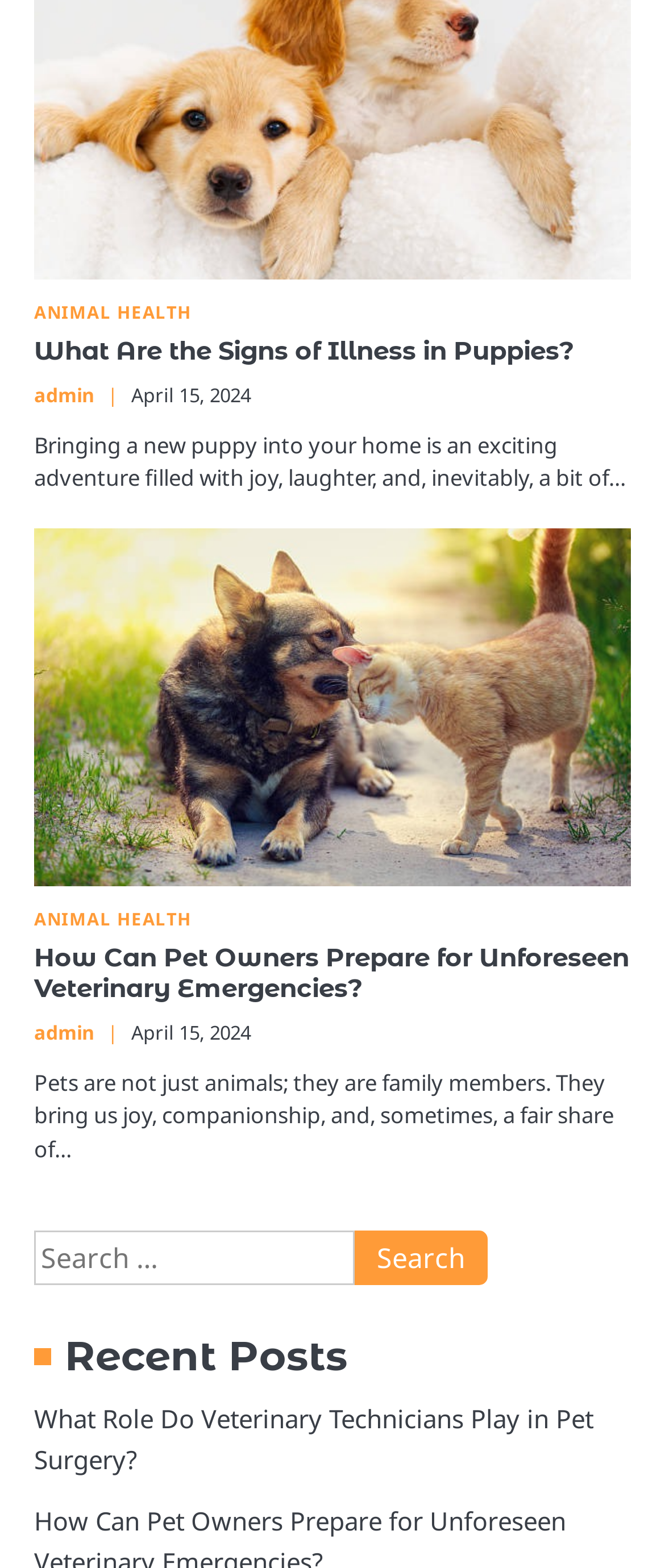Please specify the bounding box coordinates of the clickable region necessary for completing the following instruction: "Click on 'ANIMAL HEALTH'". The coordinates must consist of four float numbers between 0 and 1, i.e., [left, top, right, bottom].

[0.051, 0.194, 0.309, 0.206]